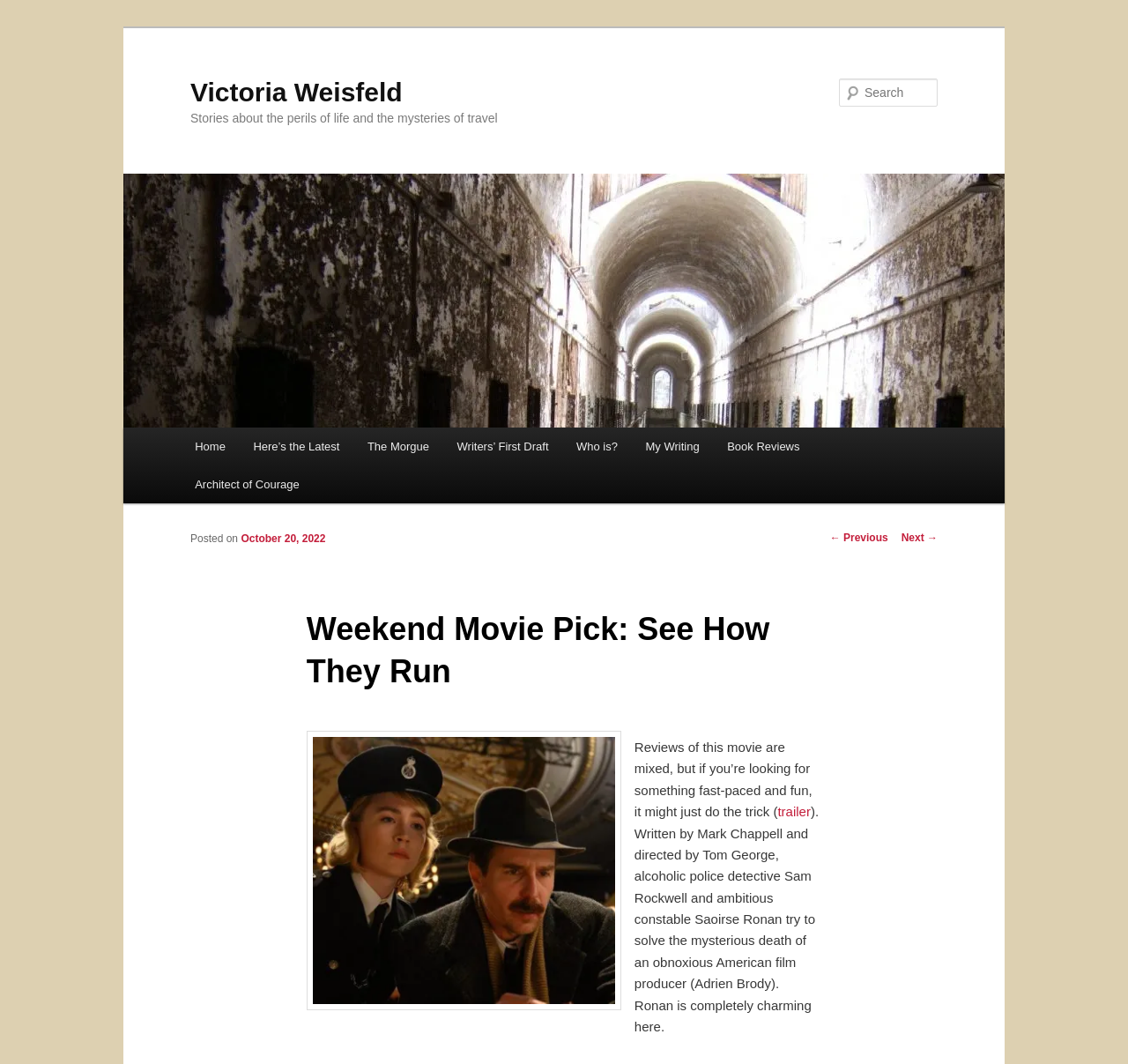What is the title of the movie being reviewed?
Carefully analyze the image and provide a detailed answer to the question.

The title of the movie can be found in the heading element with the text 'Weekend Movie Pick: See How They Run' which is located in the main content area of the webpage.